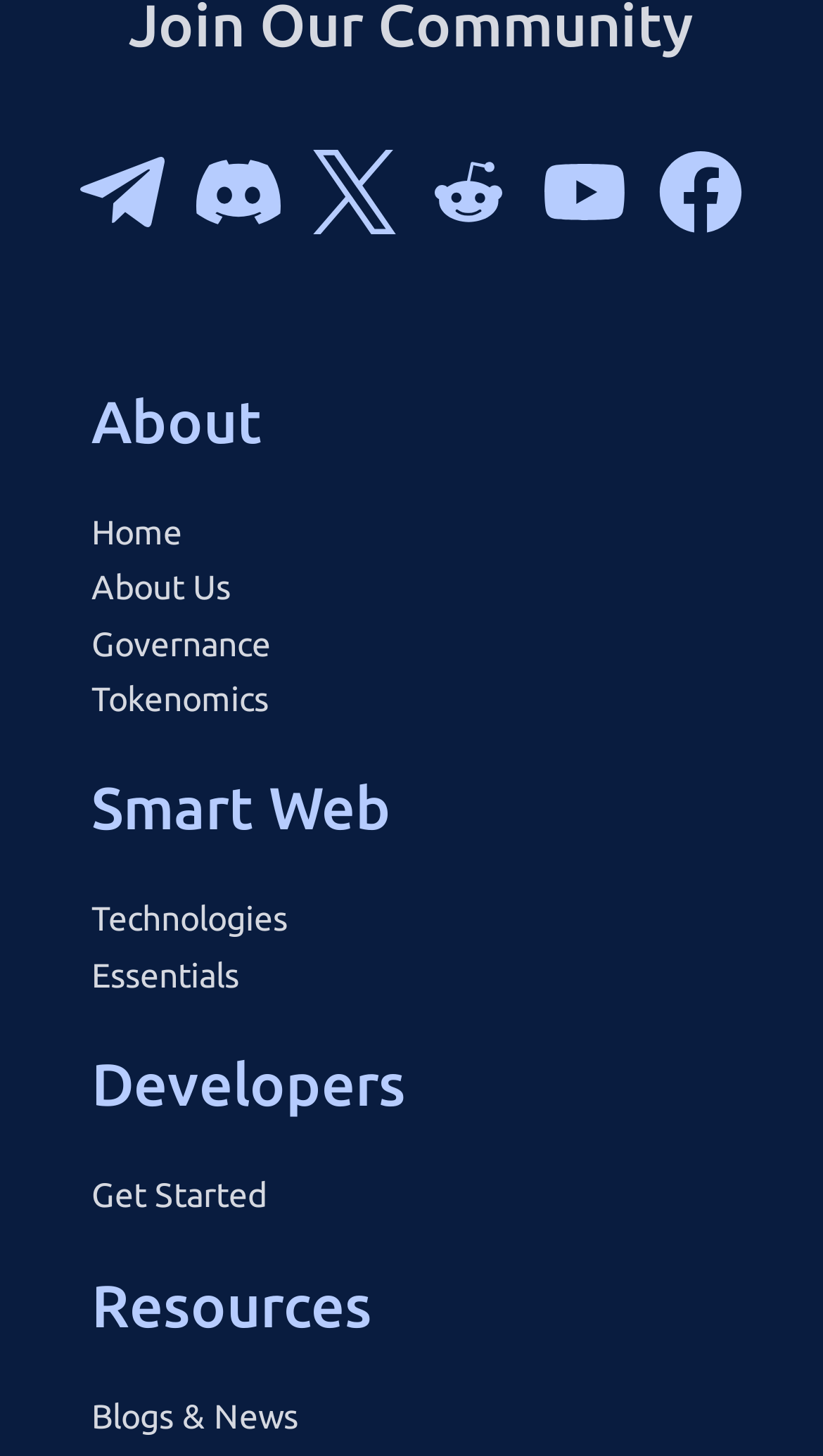Pinpoint the bounding box coordinates of the clickable element to carry out the following instruction: "Click the Youtube link."

[0.608, 0.074, 0.813, 0.19]